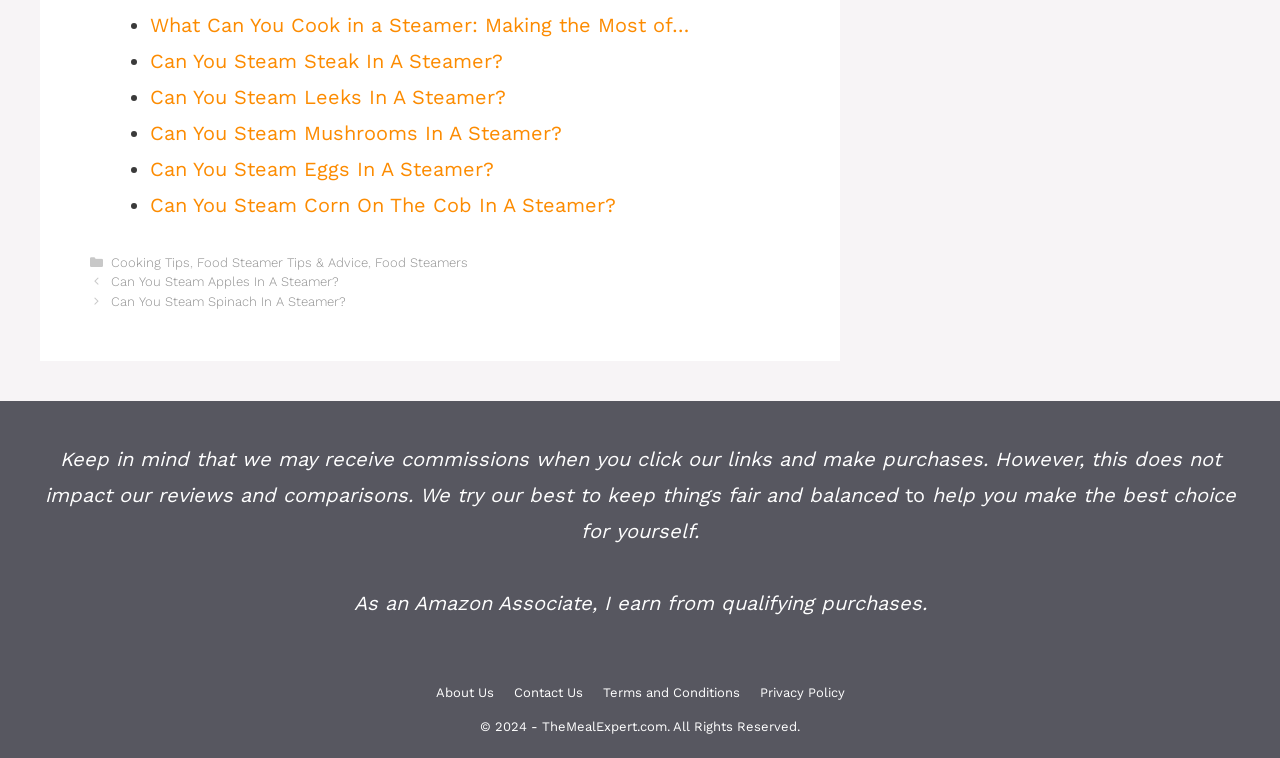Please identify the coordinates of the bounding box that should be clicked to fulfill this instruction: "Visit 'About Us' page".

[0.34, 0.904, 0.386, 0.924]